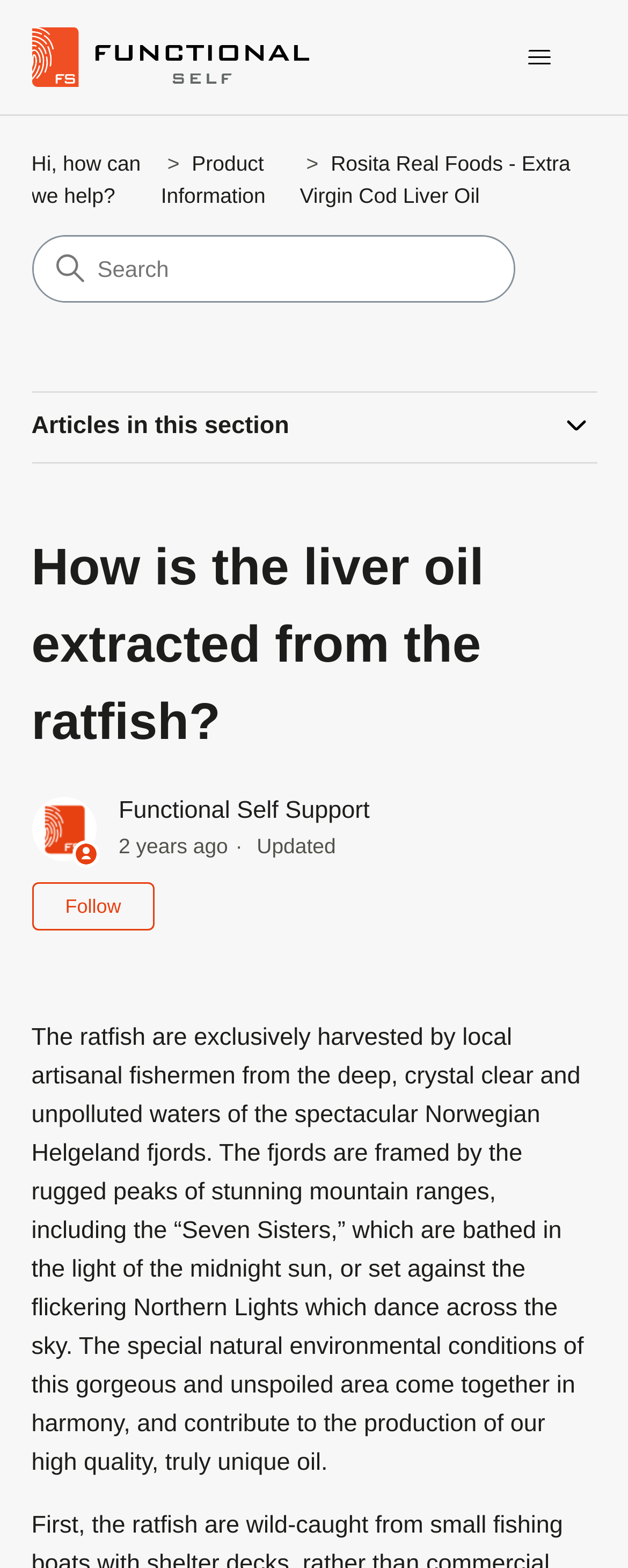Summarize the webpage with a detailed and informative caption.

This webpage appears to be a help center or knowledge base article, with a focus on explaining how liver oil is extracted from ratfish. At the top left of the page, there is a link to the help center home page, accompanied by an image. Next to it, there is a toggle navigation menu button, which expands to reveal a navigation menu when clicked. The navigation menu has three list items, each with a link to a different section: "Hi, how can we help?", "Product Information", and "Rosita Real Foods - Extra Virgin Cod Liver Oil".

Below the navigation menu, there is a search bar that allows users to search for articles. To the right of the search bar, there is a section titled "Articles in this section", which has a button that expands to reveal more content when clicked.

The main content of the page is a header section that contains the title of the article, "How is the liver oil extracted from the ratfish?", along with an image of a user profile and a timestamp indicating when the article was last updated. Below the title, there is a brief description of the article, which explains that ratfish are harvested from the deep, crystal clear waters of the Norwegian Helgeland fjords.

The article content is divided into sections, with the main text describing the natural environmental conditions of the fjords and how they contribute to the production of high-quality oil. There is also a button to follow the article, which is not yet followed by anyone.